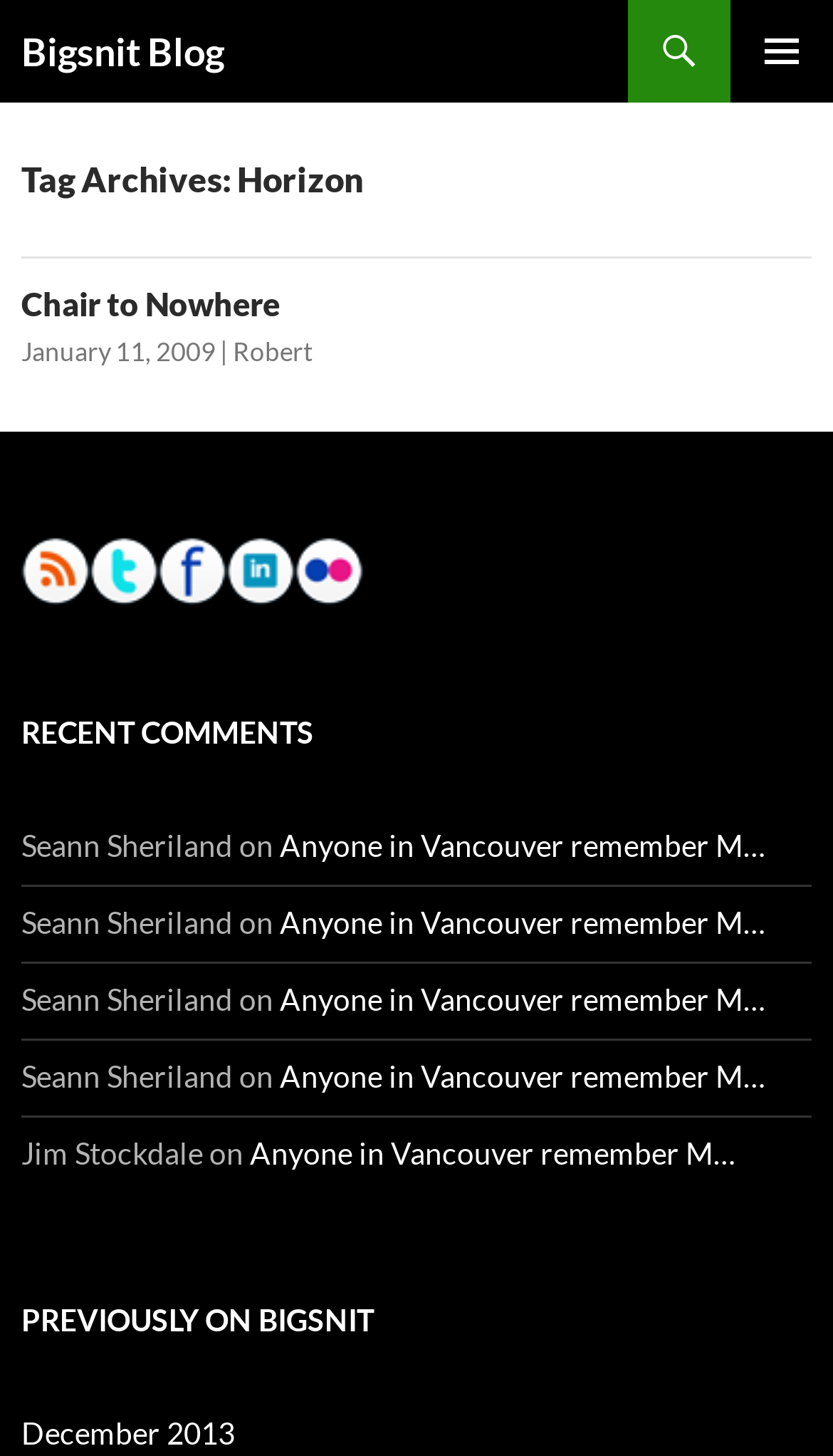Can you find the bounding box coordinates for the element to click on to achieve the instruction: "Check the RECENT COMMENTS section"?

[0.026, 0.486, 0.974, 0.521]